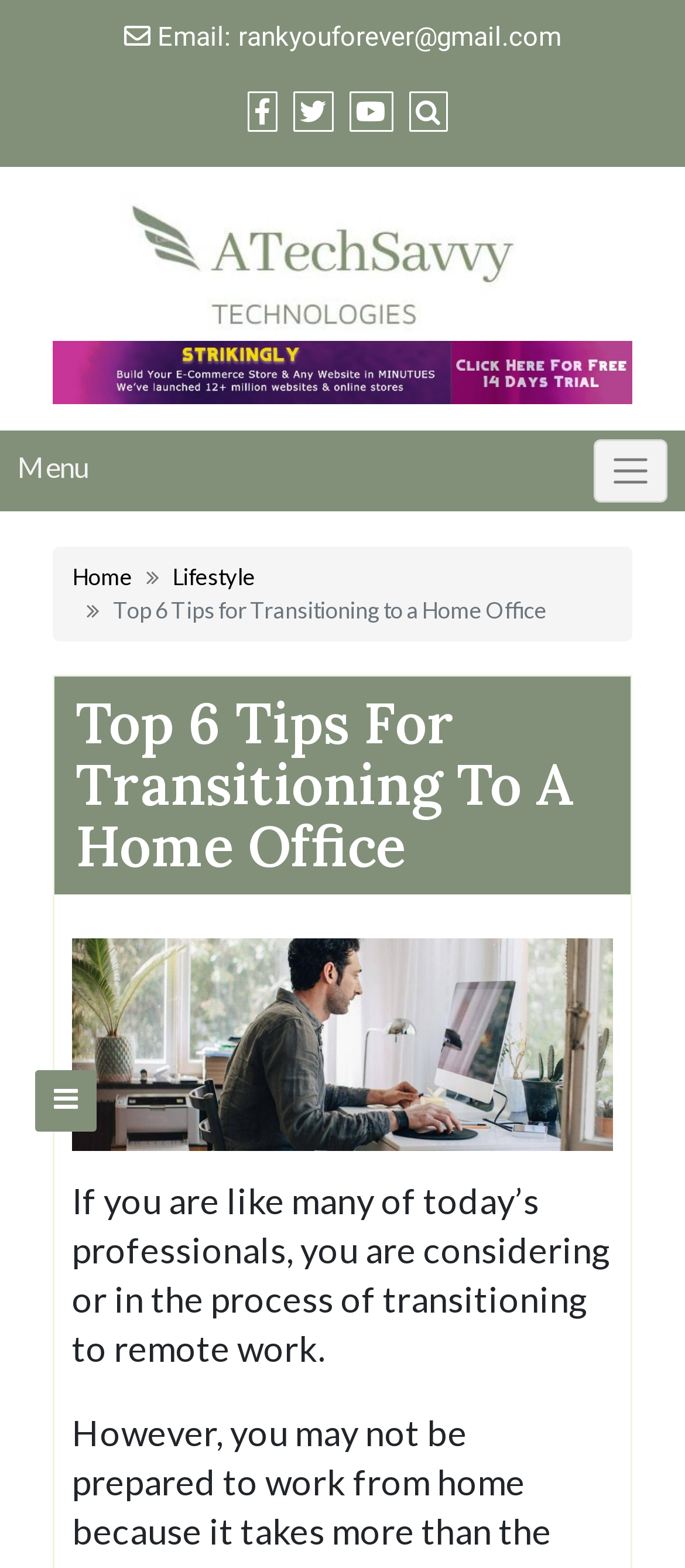Write a detailed summary of the webpage.

This webpage is about providing tips for transitioning to a home office. At the top, there is a title "Top 6 Tips for Transitioning to a Home Office" and an email address "rankyouforever@gmail.com" with four social media icons next to it. Below the title, there is a search bar with a "Close search form" button on the right side. 

On the left side, there is a menu button and a navigation breadcrumb with links to "Home" and "Lifestyle". The main content of the webpage starts with a heading "Top 6 Tips For Transitioning To A Home Office" followed by an image related to the topic. 

Below the image, there are two paragraphs of text. The first paragraph states that many professionals are considering or in the process of transitioning to remote work. The second paragraph continues, saying that working from home requires more than just a physical space. 

There are several links on the page, including one to "Strikingly best website builder" with an accompanying image. There is also a button with an icon on the top right corner of the page.